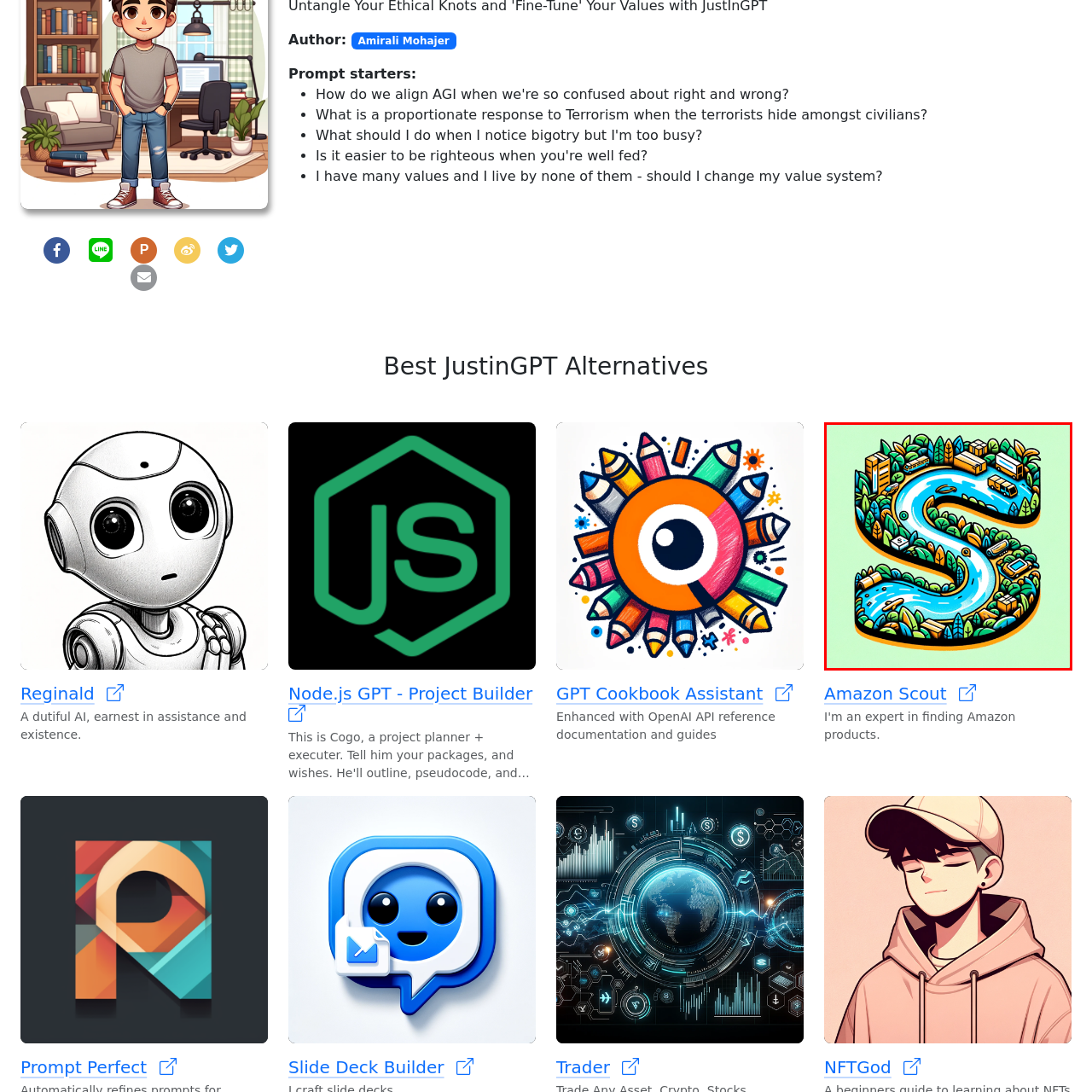Explain thoroughly what is happening in the image that is surrounded by the red box.

The image showcases a vibrant, stylized depiction of the letter "S," crafted with intricate illustrations that bring an animated scene to life. The letter forms a winding river, surrounded by lush greenery, trees, and various elements such as buildings, vehicles, and natural features that suggest a thriving environment. 

The flowing river features subtle waves and reflects a cheerful blue hue, evoking a sense of movement and tranquility. Nestled within the curves of the "S" are scenes of daily life, including transportation and nature, integrated seamlessly to create a harmonious balance between urban and natural elements. The bright color palette enhances the playful and dynamic nature of the artwork, making it both engaging and visually appealing. This imaginative design captures the essence of connectivity and flow, symbolizing movement and life within a community.